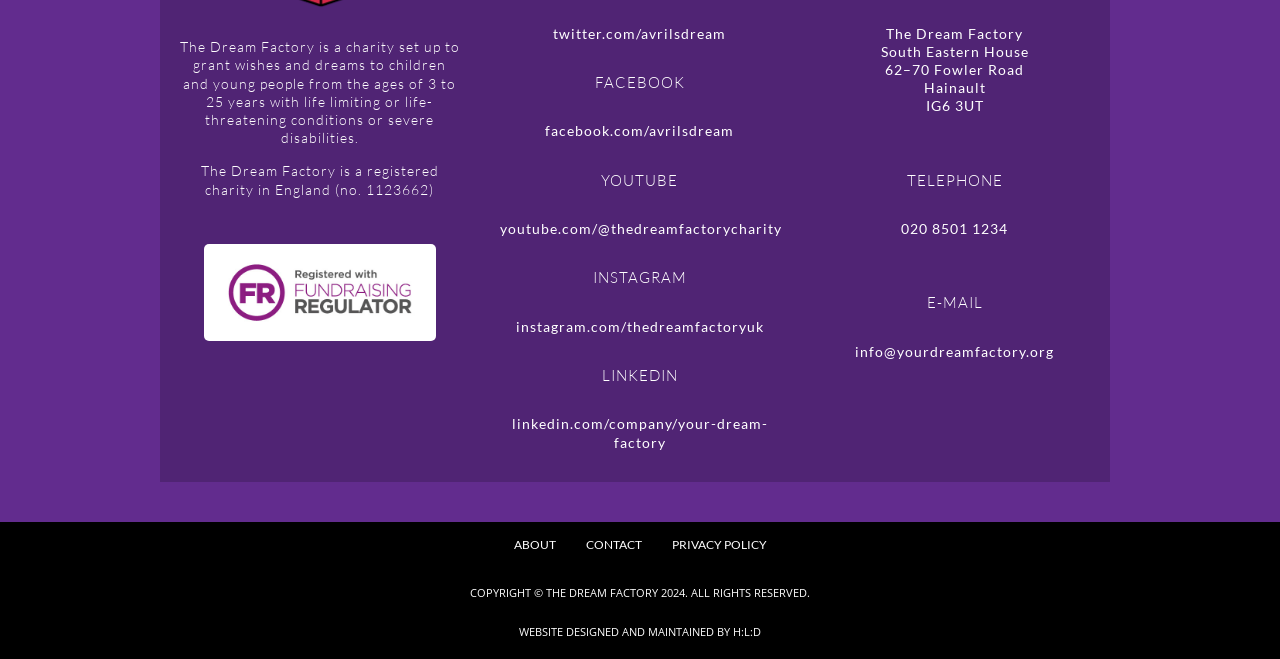Based on the element description: "twitter.com/avrilsdream", identify the UI element and provide its bounding box coordinates. Use four float numbers between 0 and 1, [left, top, right, bottom].

[0.432, 0.037, 0.568, 0.063]